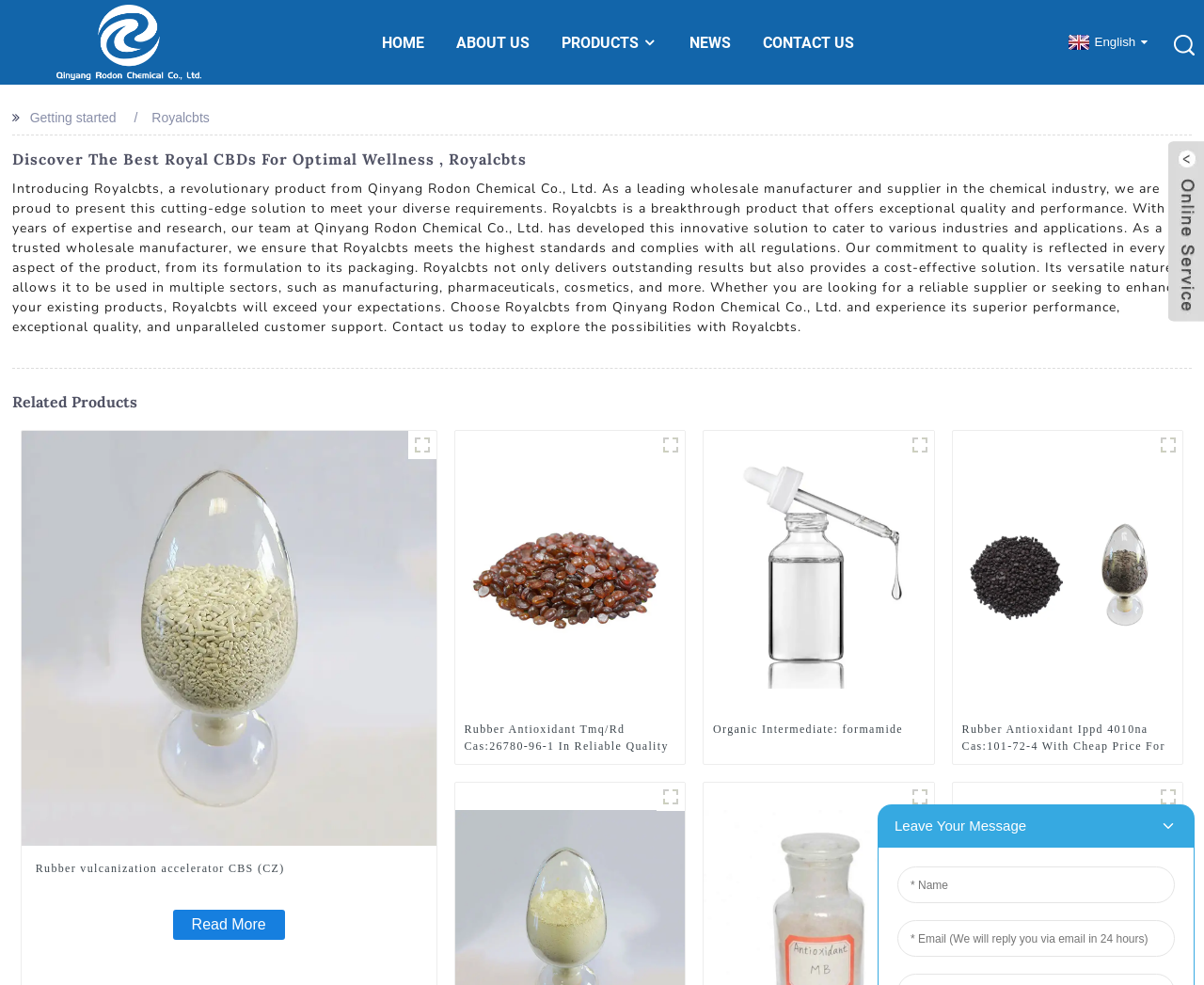How many related products are displayed on the webpage?
Can you give a detailed and elaborate answer to the question?

The webpage displays 4 related products, which are Rubber Vulcanization Accelerator CBS (CZ), Rubber Antioxidant TMQ, Formamide, and Rubber Antioxidant IPPD. These products are displayed as separate figure elements, each with its own image, link, and description.